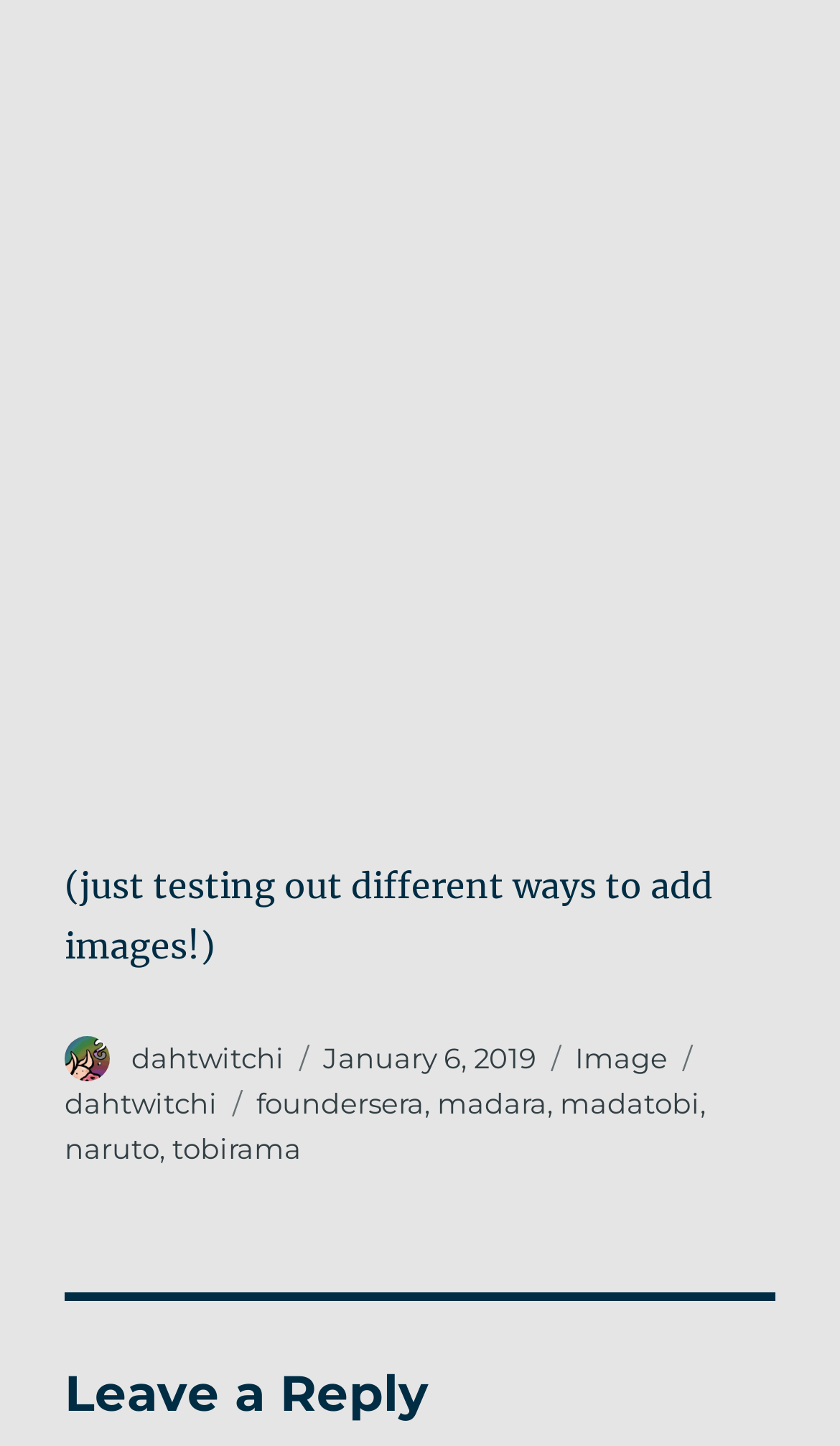Who is the author of this post?
Please give a detailed and elaborate answer to the question.

I found the author's name in the footer section of the webpage, where it says 'Author' followed by the link 'dahtwitchi'.